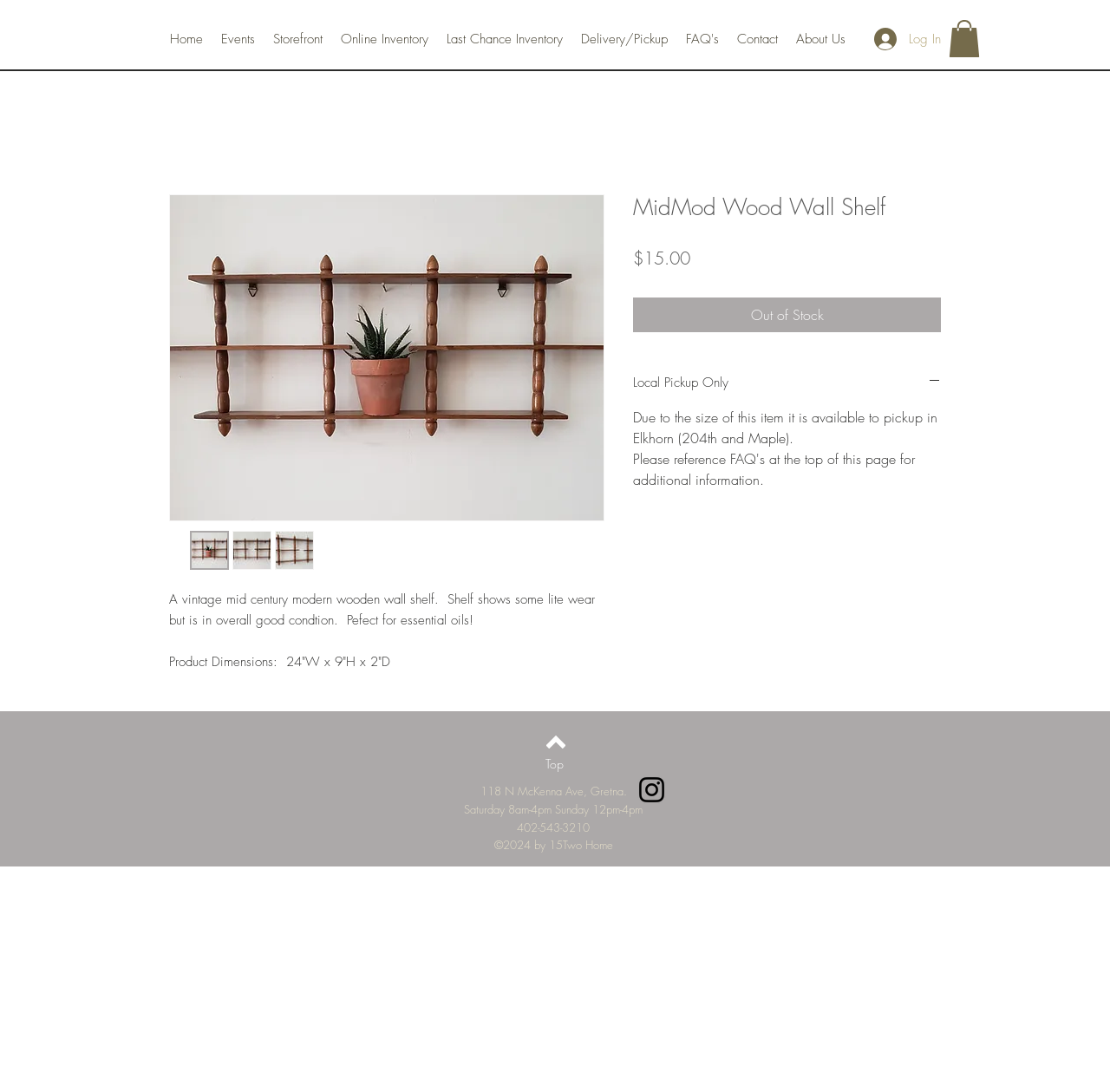Please identify the bounding box coordinates of the clickable area that will fulfill the following instruction: "Check the product price". The coordinates should be in the format of four float numbers between 0 and 1, i.e., [left, top, right, bottom].

[0.57, 0.226, 0.622, 0.247]